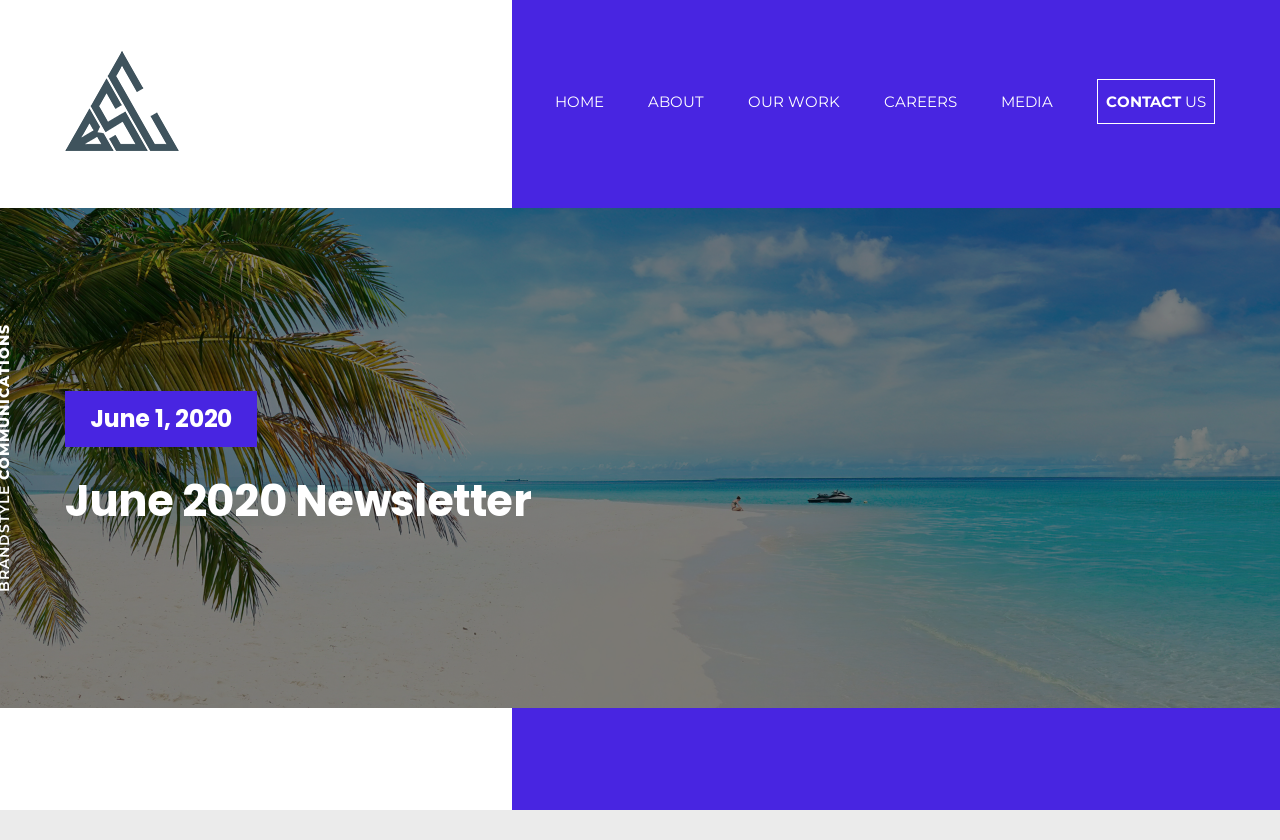Identify the bounding box of the UI component described as: "Home".

[0.434, 0.104, 0.472, 0.138]